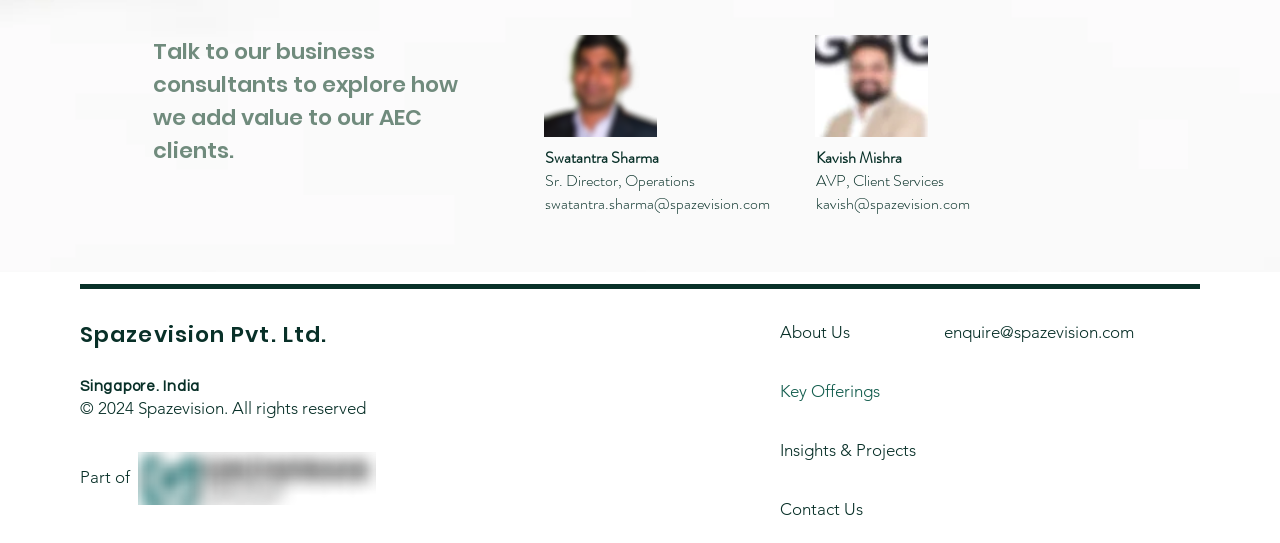What is the name of the person on the left?
From the image, respond using a single word or phrase.

Swatantra Sharma